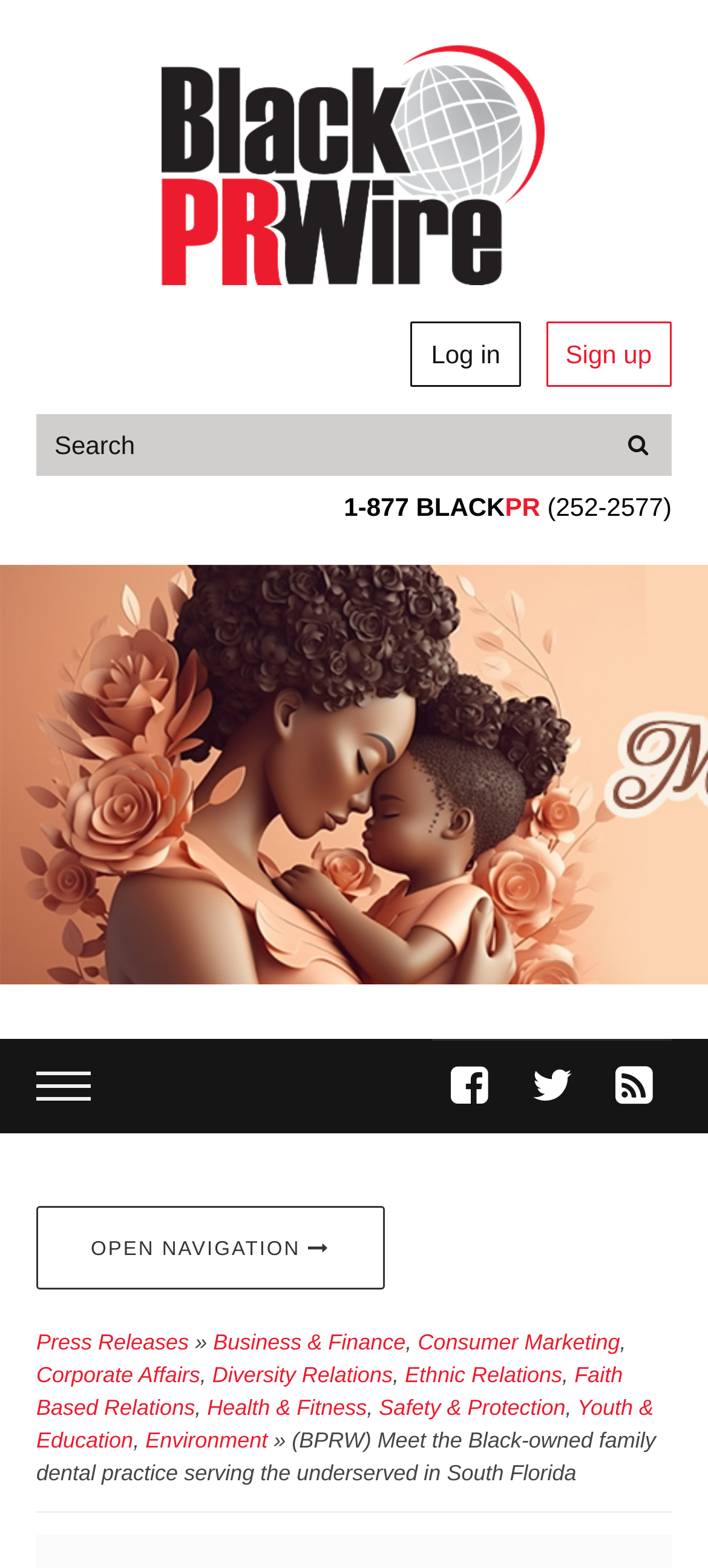Please find the bounding box coordinates of the clickable region needed to complete the following instruction: "Click the 'UKE-Logo'". The bounding box coordinates must consist of four float numbers between 0 and 1, i.e., [left, top, right, bottom].

None